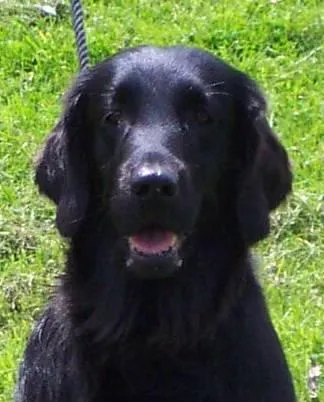Provide a thorough description of the image.

This image features a flat-coated retriever named Ebony, who was the first of her breed in the Levelmoor lineage. With her sleek black fur and intelligent expression, she embodies the breed's distinctive traits. Ebony was born on March 18, 1998, and was bred by the late Gill and Philip Stiles in Cornwall. Her lineage includes notable ancestors, such as Sh.CH. Gayplume Fine Fettle of Kenjo and Braemist River Witch.

Ebony played a significant role in her owner's life, fostering a deep love for flat-coated retrievers. She began her show career at six months old, achieving various accolades despite facing challenges in qualification for prestigious events like Crufts. Throughout her life, she made a lasting impact on her family and fellow competitors, showcasing her potential at numerous championship shows.

Sadly, Ebony's life ended prematurely due to cancer, but her legacy as a beloved companion and show dog continues to be cherished. The image captures her spirit, reminding all who knew her of the joy and love she brought into their lives.